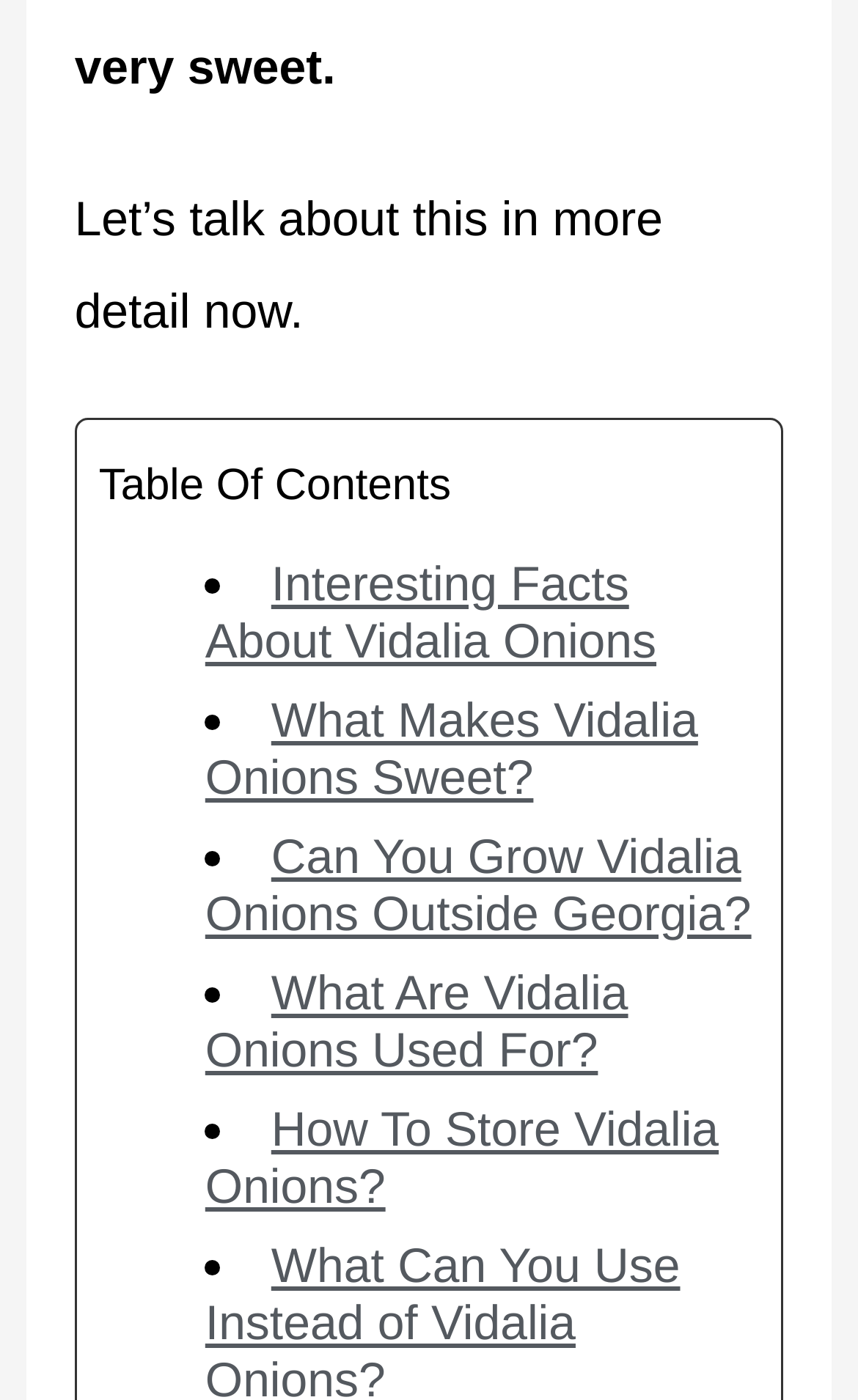What is the last topic in the table of contents?
Please provide a single word or phrase based on the screenshot.

How To Store Vidalia Onions?